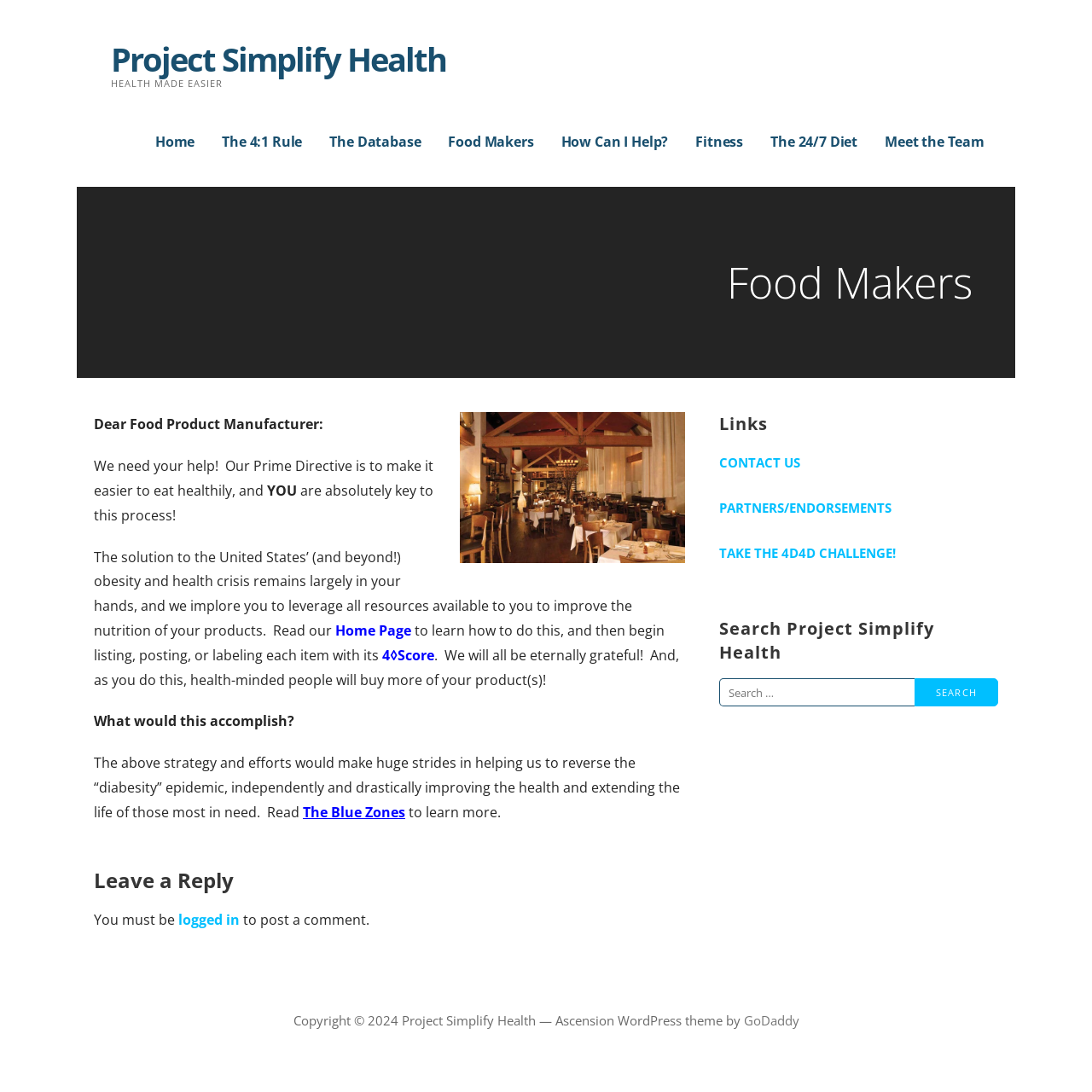Provide the bounding box coordinates for the area that should be clicked to complete the instruction: "Contact the team".

[0.659, 0.403, 0.914, 0.445]